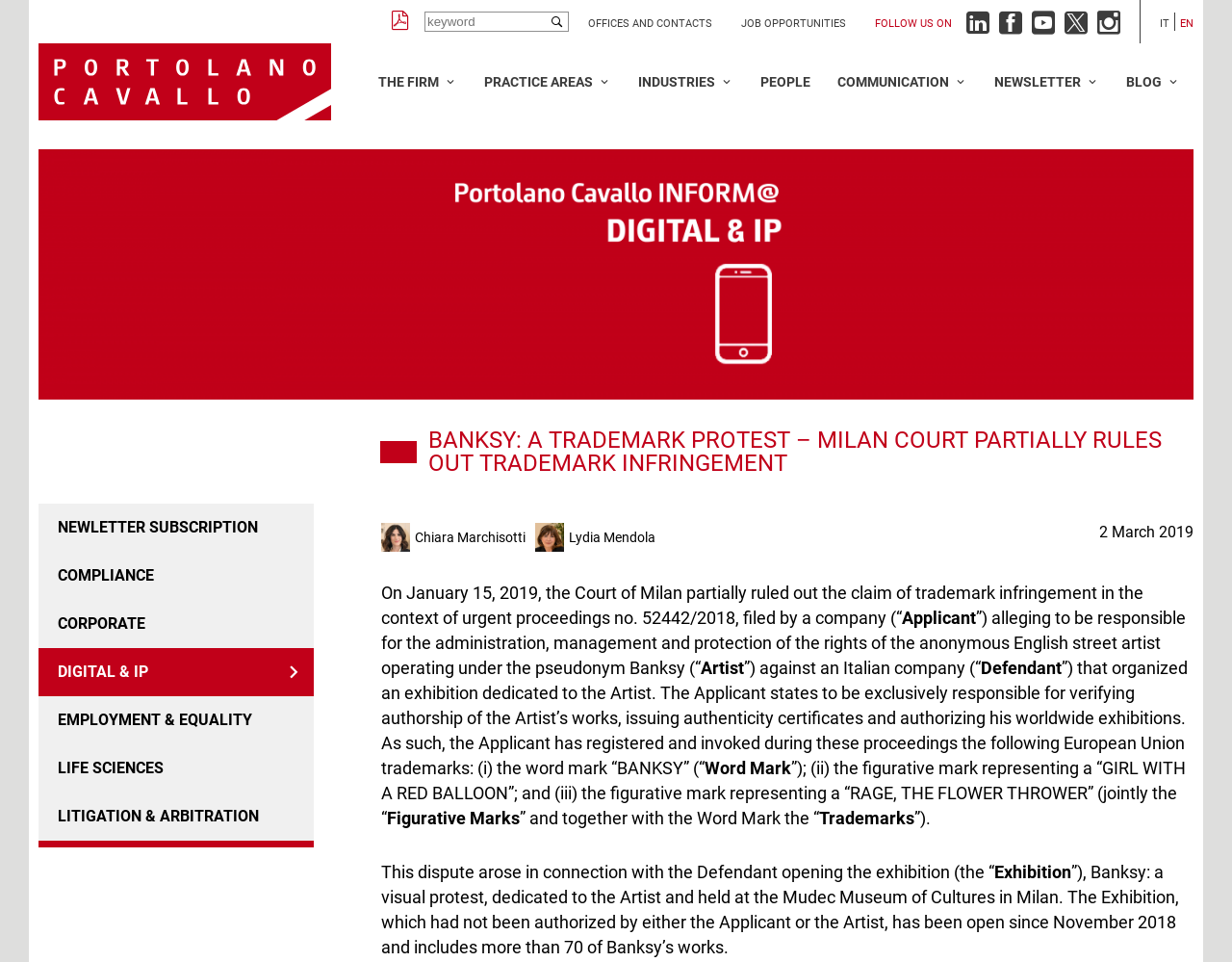Could you determine the bounding box coordinates of the clickable element to complete the instruction: "Visit the firm's page"? Provide the coordinates as four float numbers between 0 and 1, i.e., [left, top, right, bottom].

[0.296, 0.064, 0.382, 0.107]